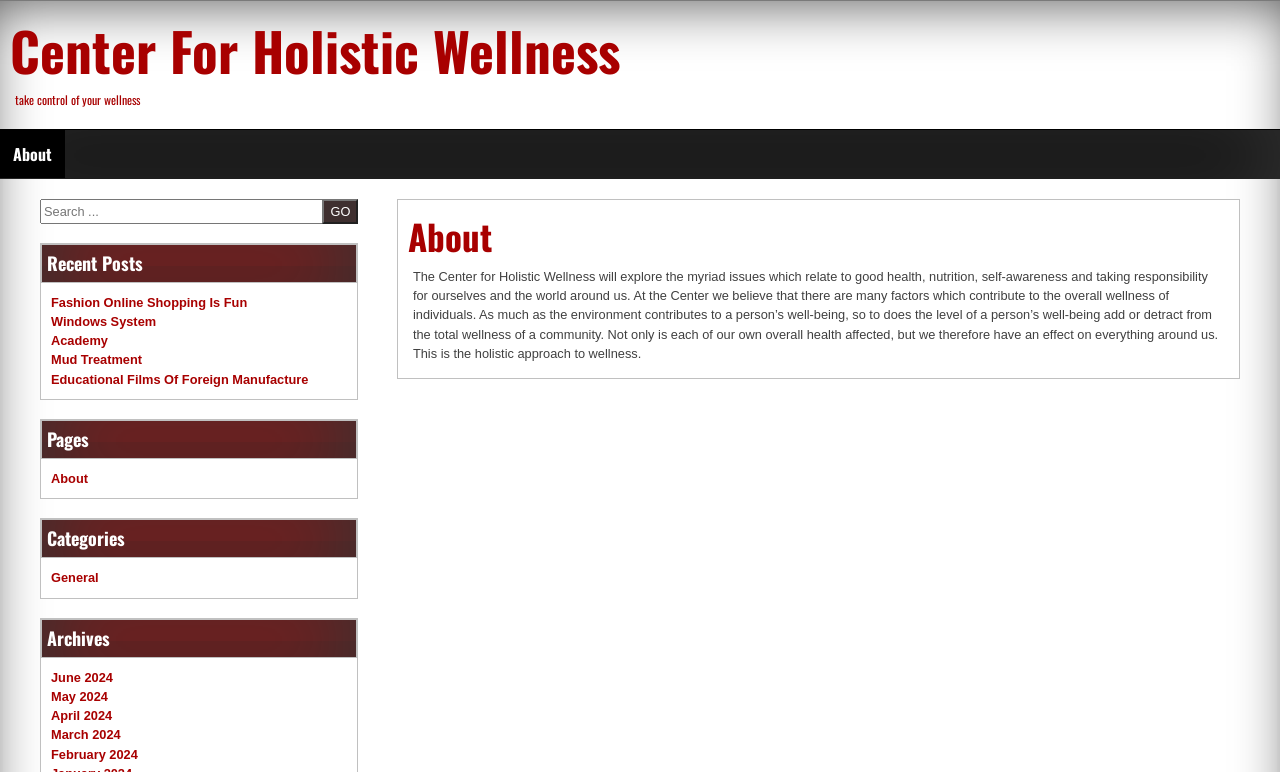Utilize the information from the image to answer the question in detail:
What are the recent posts about?

The recent posts section lists several links with different titles, such as 'Fashion Online Shopping Is Fun', 'Windows System', and 'Mud Treatment'. These titles suggest that the recent posts are about various topics, not limited to a specific theme.